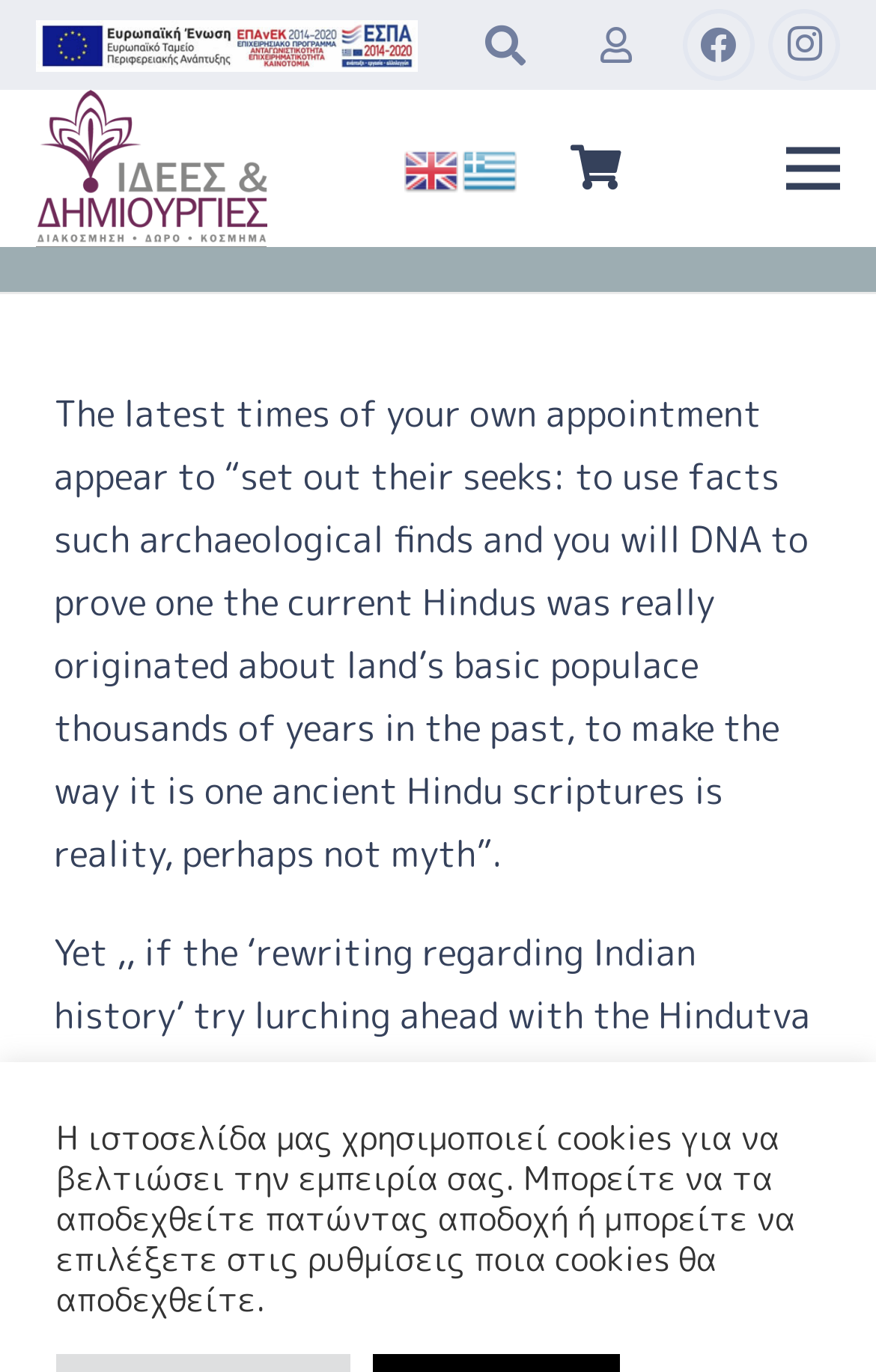Determine the bounding box coordinates of the clickable area required to perform the following instruction: "Visit Facebook page". The coordinates should be represented as four float numbers between 0 and 1: [left, top, right, bottom].

[0.779, 0.007, 0.861, 0.059]